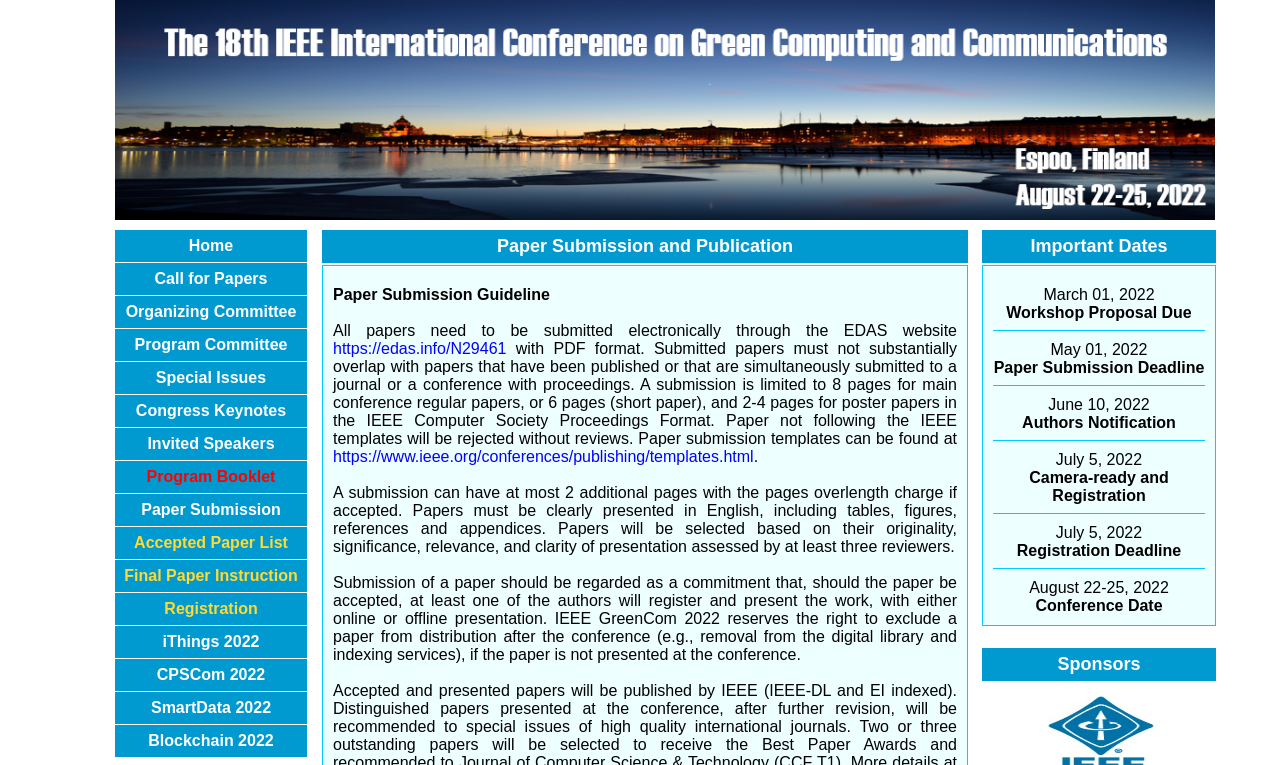What is the deadline for paper submission?
Please answer the question with a detailed response using the information from the screenshot.

I found the answer by looking at the table with important dates, where it says 'May 01, 2022 Paper Submission Deadline'.